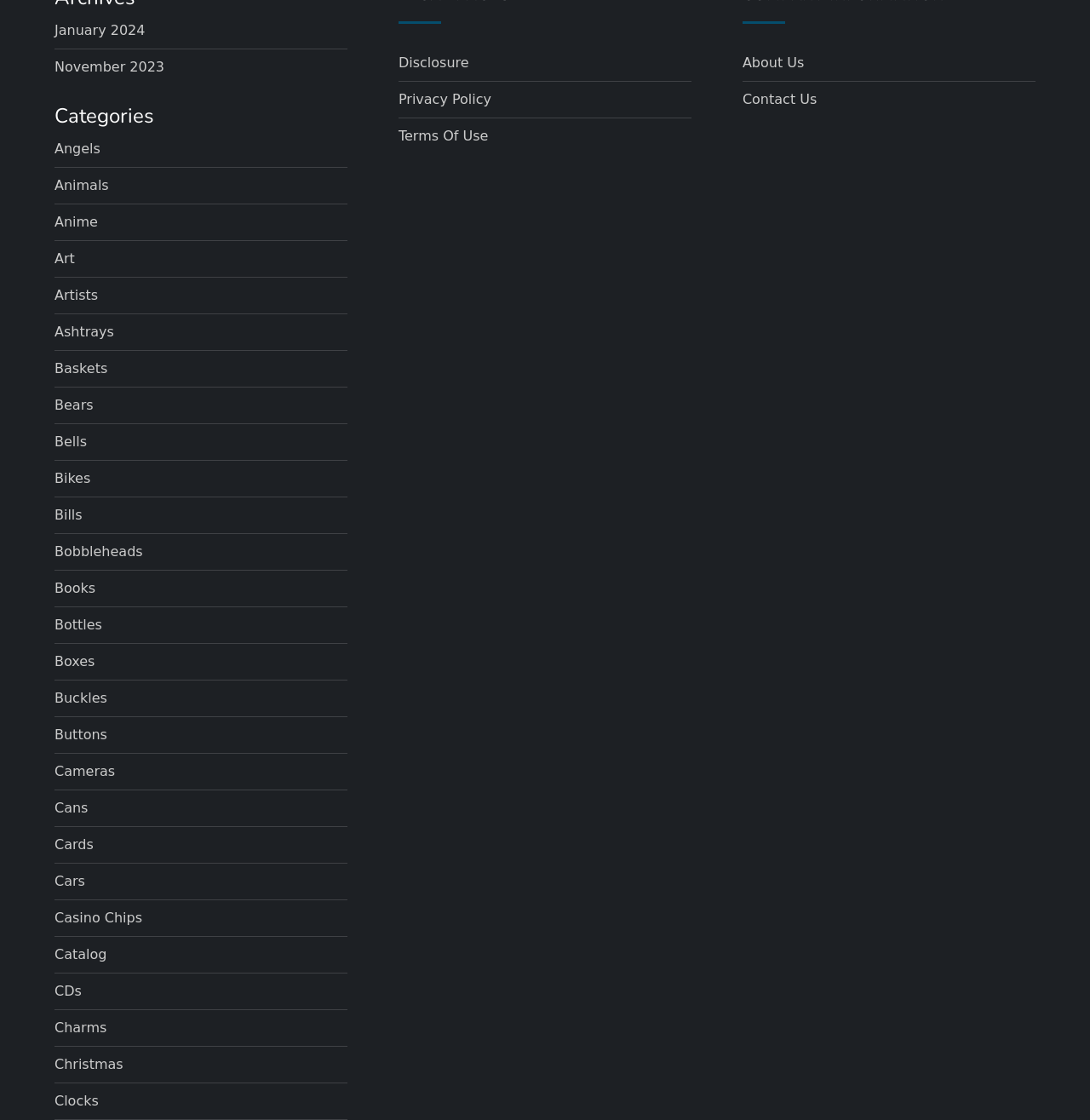Locate the bounding box coordinates of the element I should click to achieve the following instruction: "Explore Anime".

[0.05, 0.187, 0.09, 0.209]